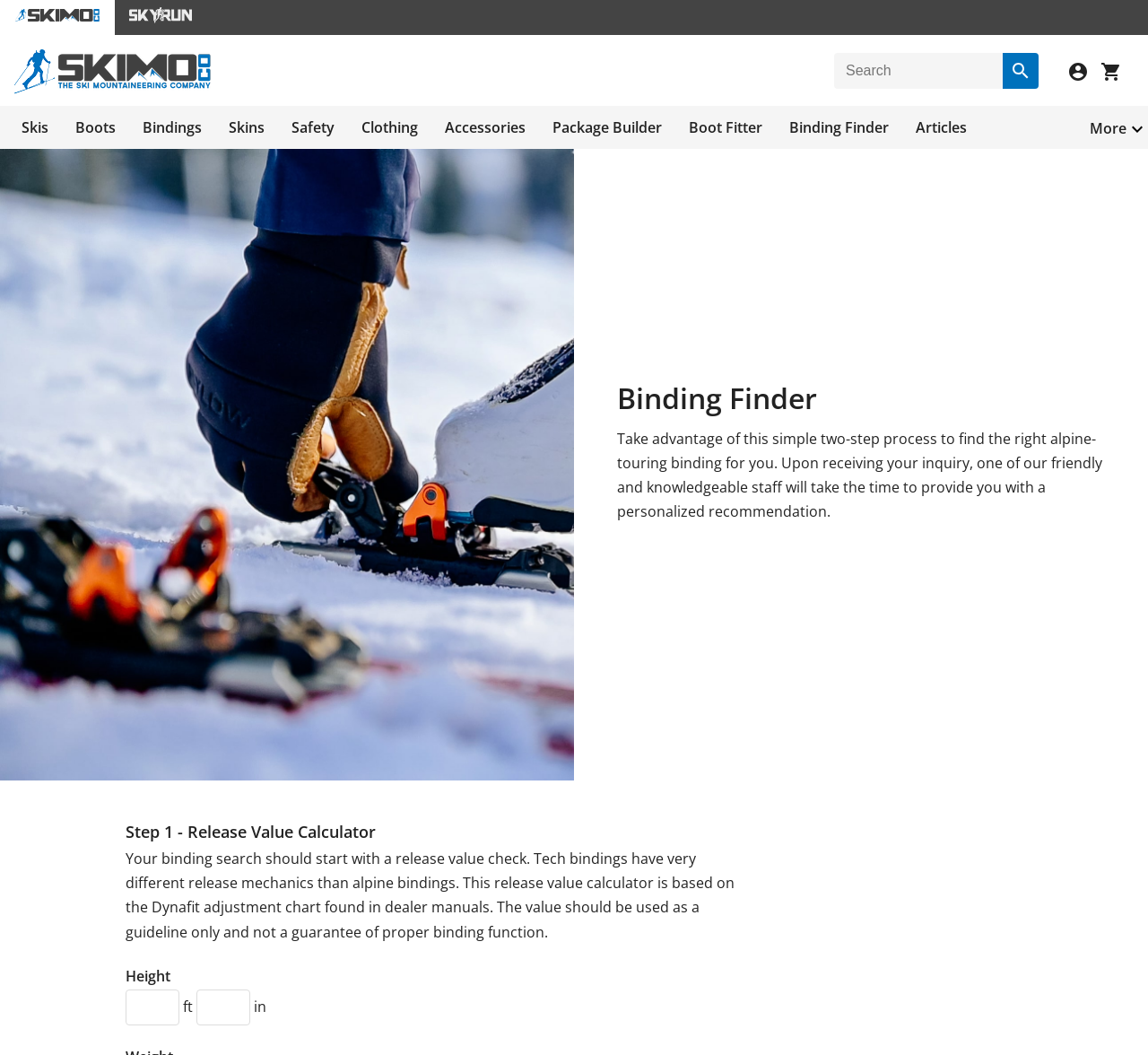Find the bounding box coordinates for the UI element whose description is: "Clothing". The coordinates should be four float numbers between 0 and 1, in the format [left, top, right, bottom].

[0.315, 0.111, 0.364, 0.13]